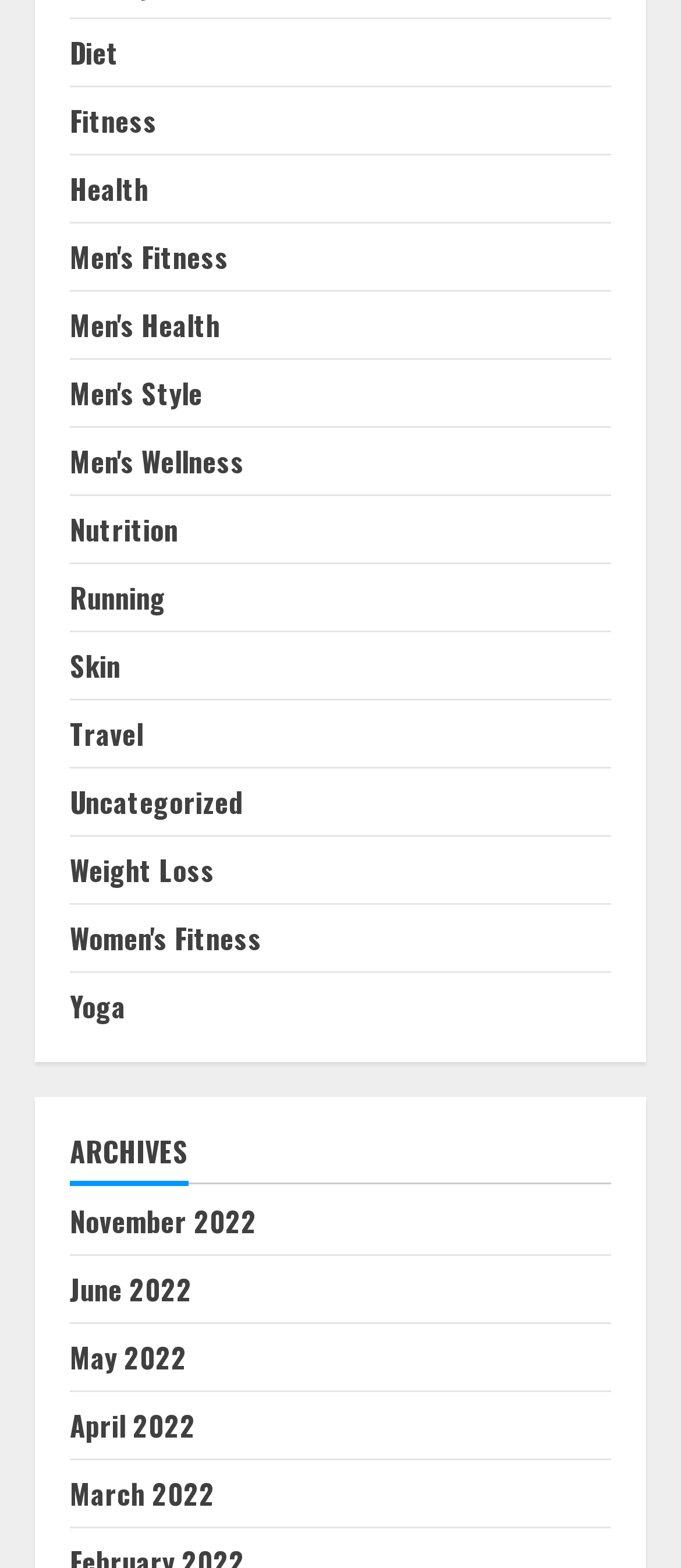Please reply to the following question with a single word or a short phrase:
How many categories are listed?

15